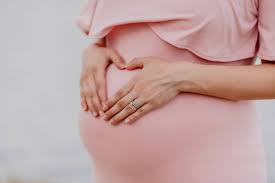Using details from the image, please answer the following question comprehensively:
Why is monitoring weight gain important during pregnancy?

As the pregnancy progresses, monitoring weight gain and ensuring a healthy lifestyle is vital for both the mother and baby's well-being, as the body's changes serve the developing fetus throughout the gestational period.